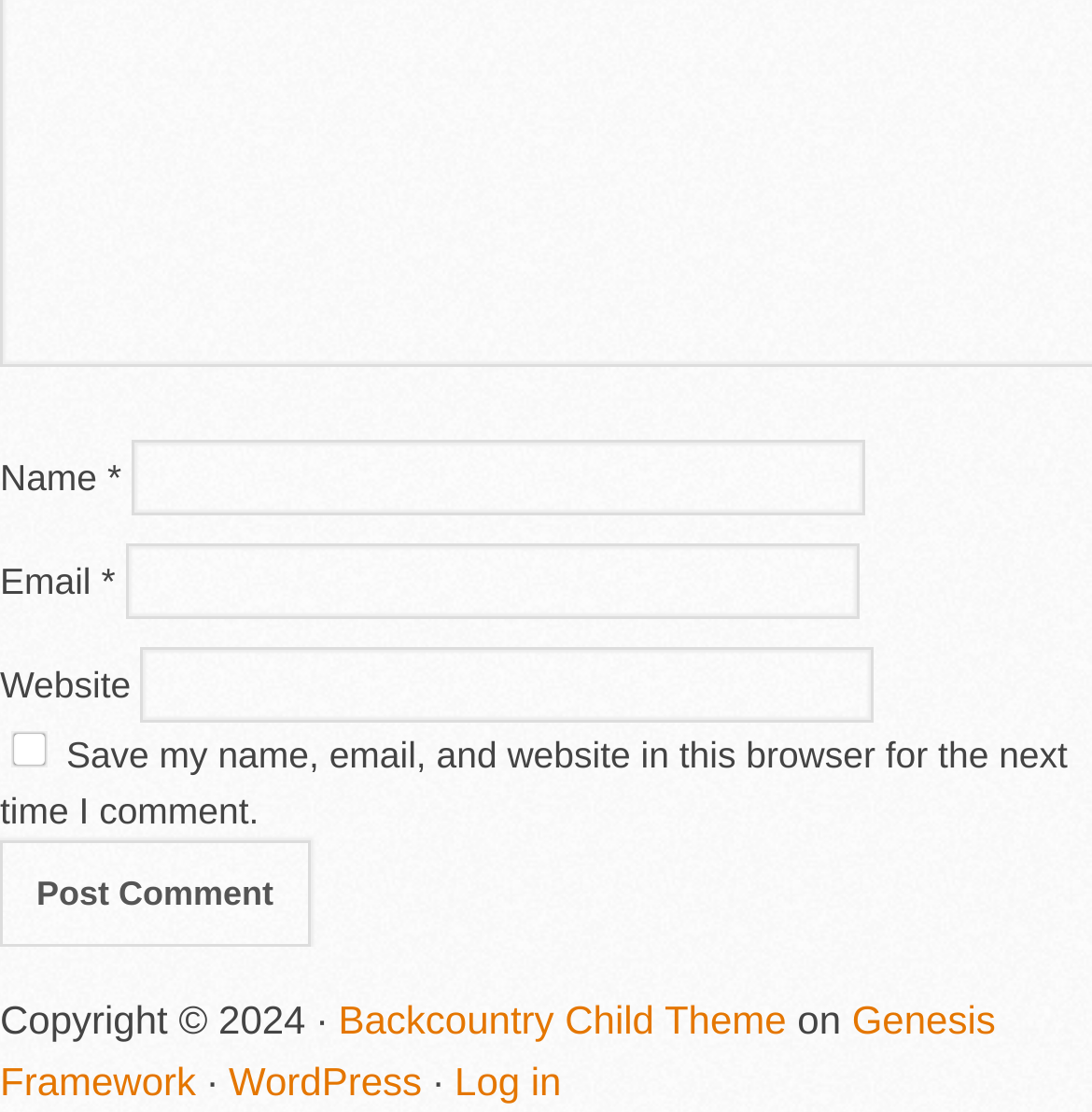Determine the bounding box coordinates of the area to click in order to meet this instruction: "Open the menu".

None